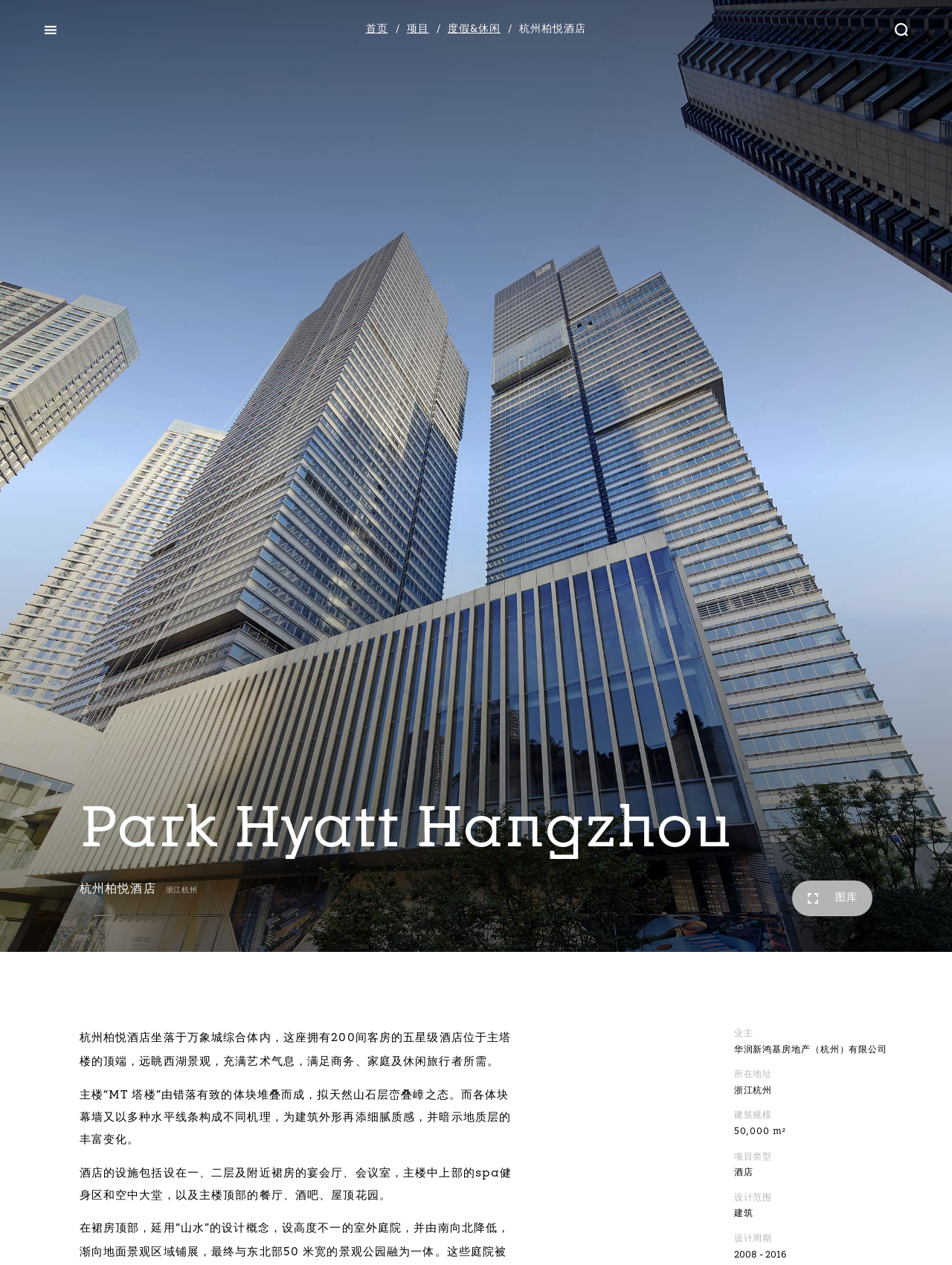Review the image closely and give a comprehensive answer to the question: What is the location of the hotel?

The location of the hotel can be found in the StaticText element with OCR text '浙江杭州' at coordinates [0.174, 0.701, 0.208, 0.707]. This text is part of the hotel's address.